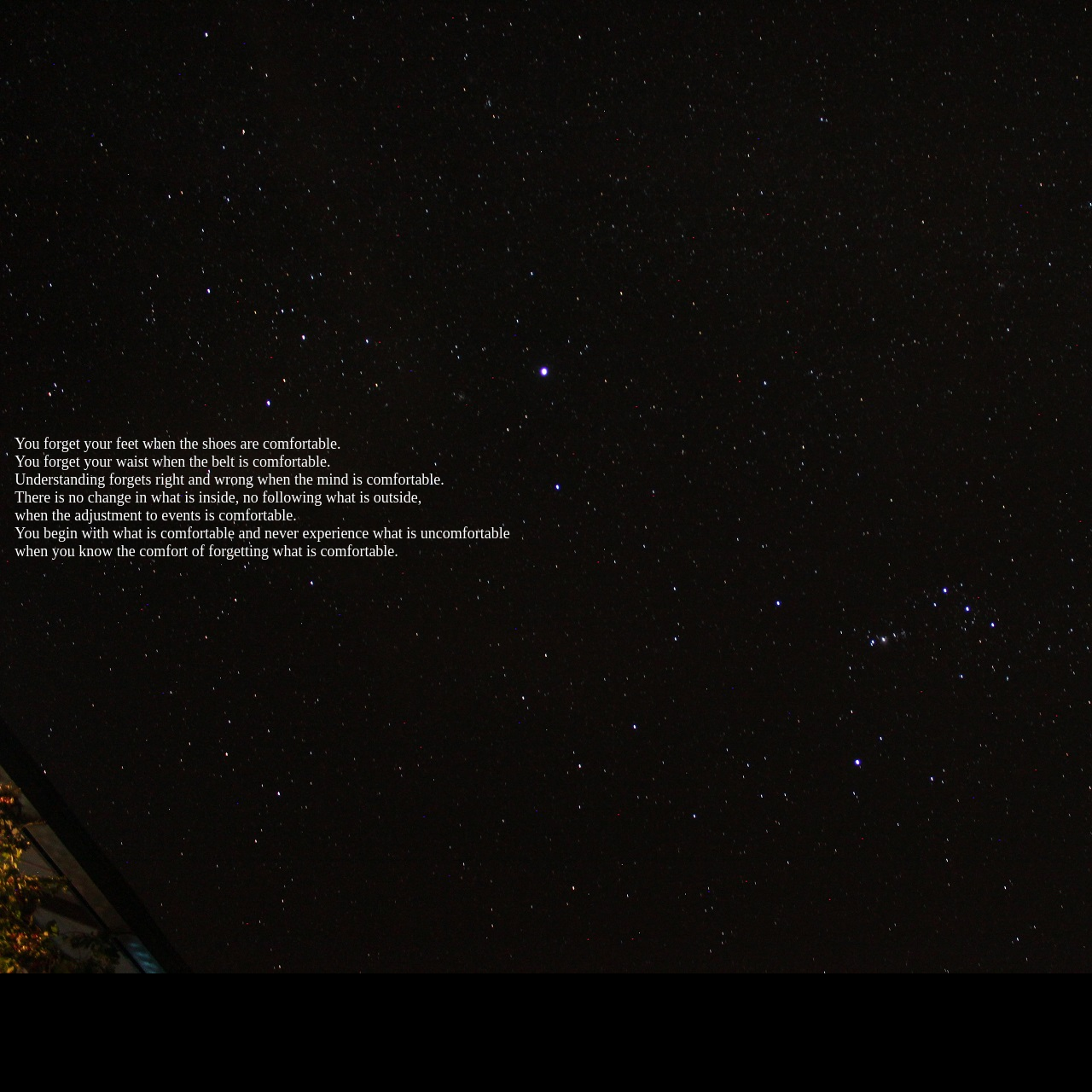Answer with a single word or phrase: 
What is the tone of the quote?

Philosophical